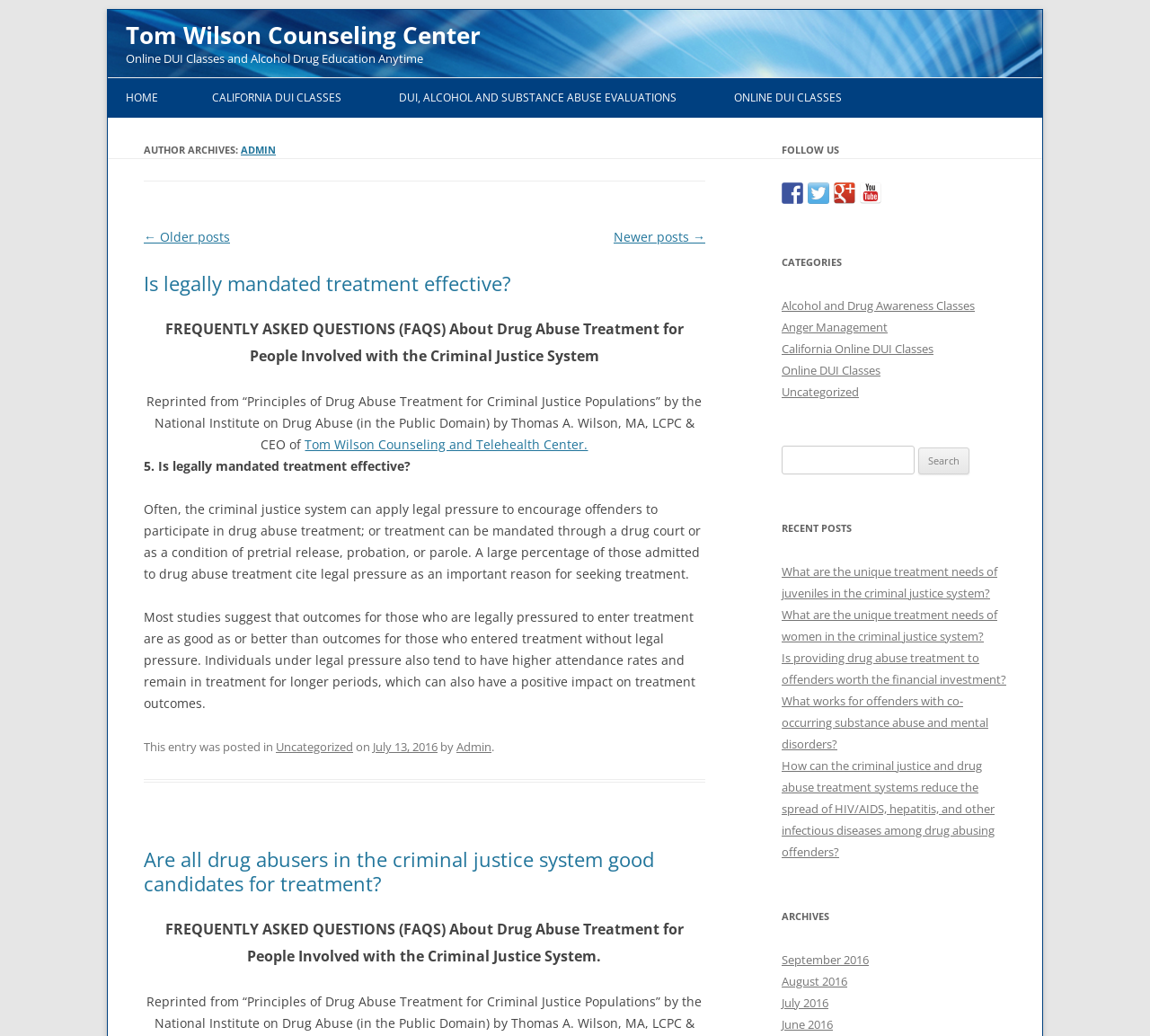Please predict the bounding box coordinates of the element's region where a click is necessary to complete the following instruction: "Read the 'Is legally mandated treatment effective?' article". The coordinates should be represented by four float numbers between 0 and 1, i.e., [left, top, right, bottom].

[0.125, 0.262, 0.613, 0.285]